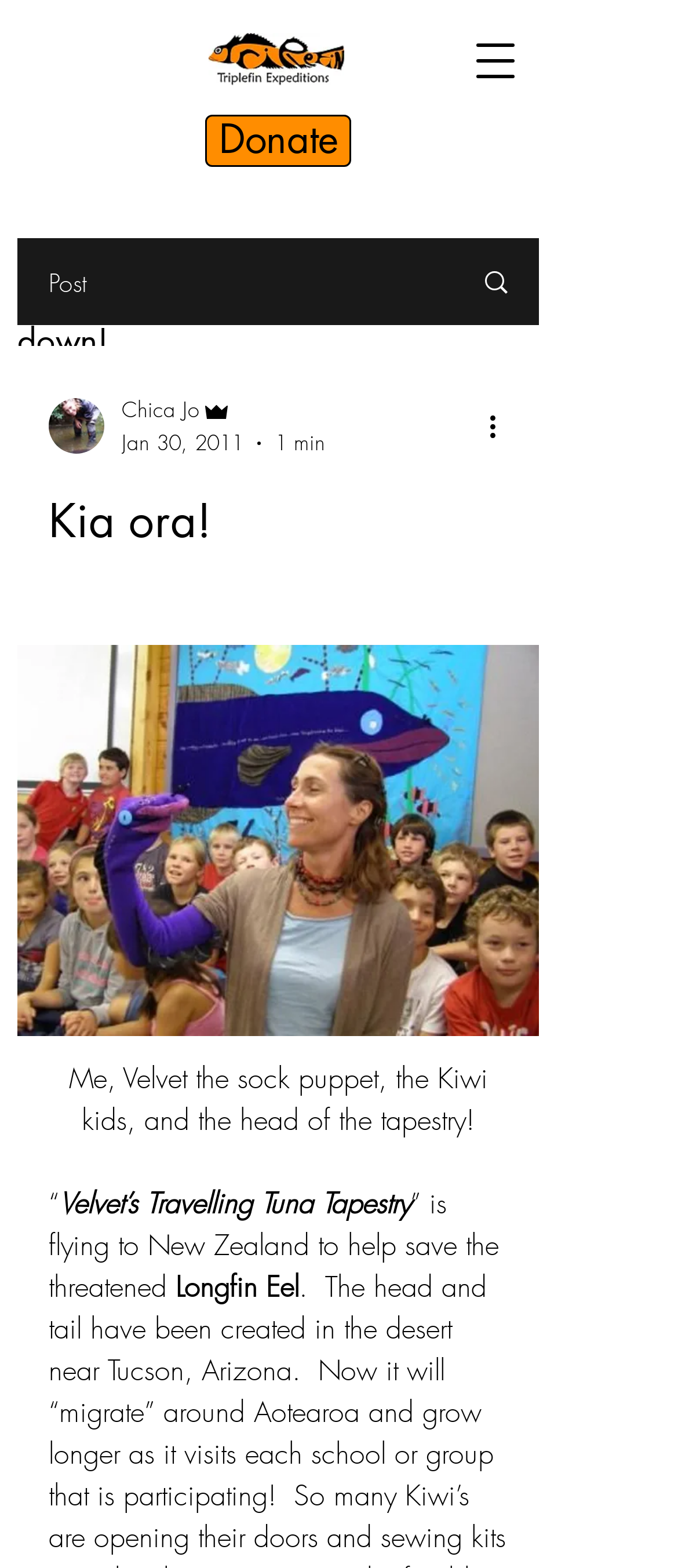Give a concise answer of one word or phrase to the question: 
What is the name of the tapestry?

Velvet’s Travelling Tuna Tapestry